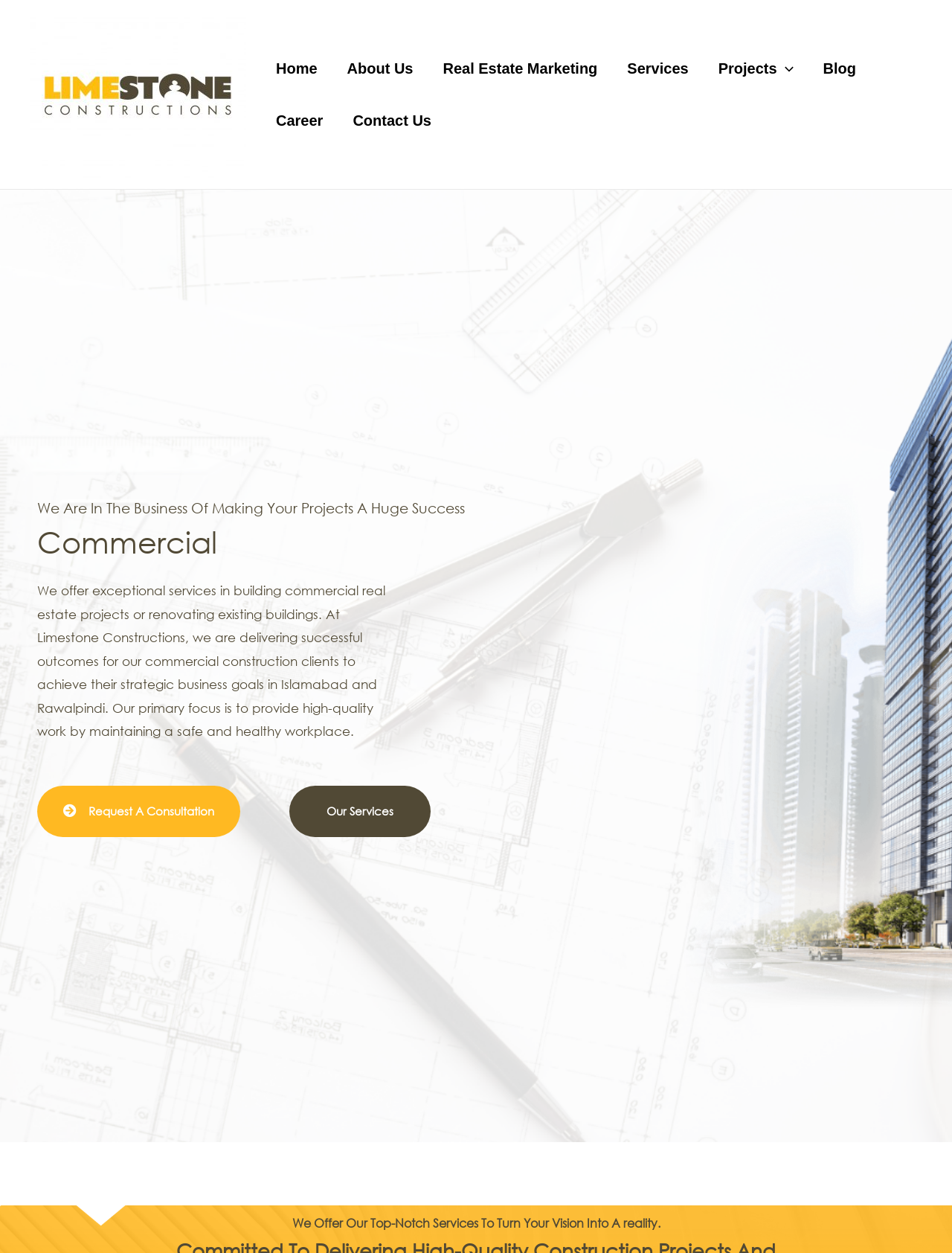Write a detailed summary of the webpage, including text, images, and layout.

The webpage is about Limestone Constructions, a commercial construction company. At the top left, there is a link to the company's homepage, accompanied by an image with the company's logo. 

To the right of the logo, there is a navigation menu with links to various sections of the website, including Home, About Us, Real Estate Marketing, Services, Projects, Blog, Career, and Contact Us. The Projects link has a small icon next to it.

Below the navigation menu, there is a section with a heading "Commercial" and a brief introduction to the company's commercial construction services. The text explains that the company delivers successful outcomes for its clients in Islamabad and Rawalpindi, focusing on high-quality work and a safe workplace.

Underneath this introduction, there are two buttons: "Request A Consultation" and "Our Services". 

At the bottom of the page, there is a statement that summarizes the company's mission, stating that they offer top-notch services to turn clients' visions into reality.